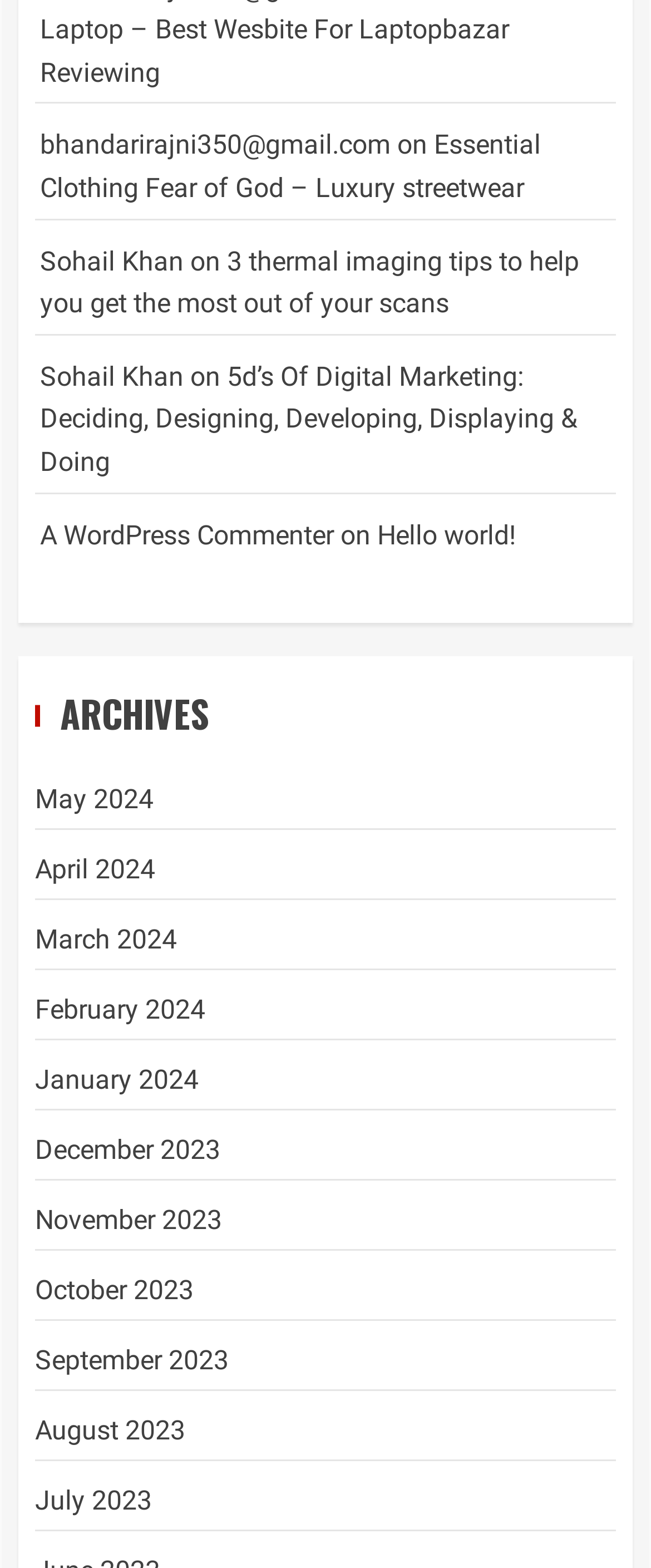Based on the image, please elaborate on the answer to the following question:
What is the title of the last article on the page?

I found the title of the last article by looking at the last article section on the page, where I saw a link with the text 'Hello world!'.